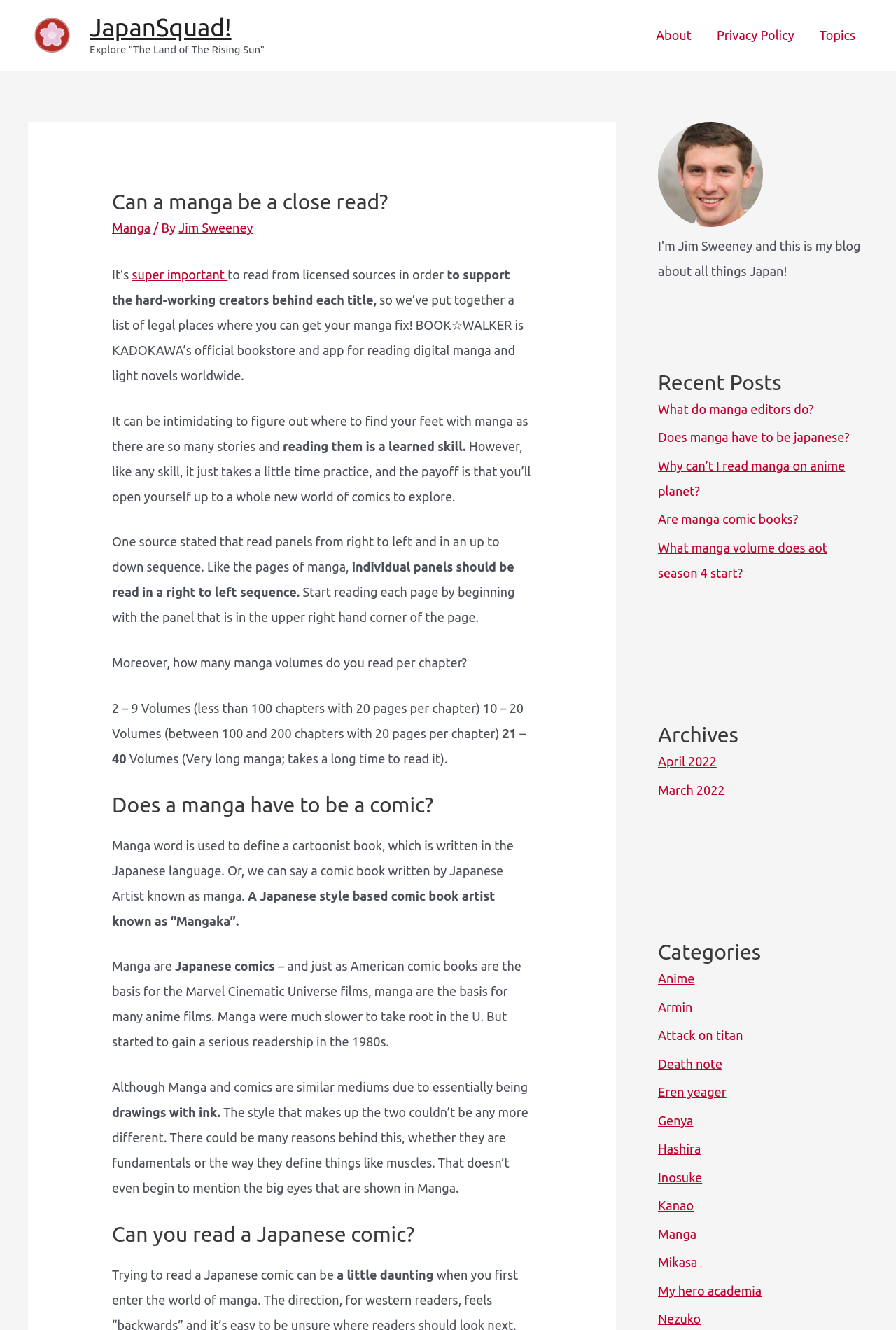Please identify the bounding box coordinates of the element that needs to be clicked to perform the following instruction: "Check the 'Recent Posts' section".

[0.734, 0.277, 0.969, 0.298]